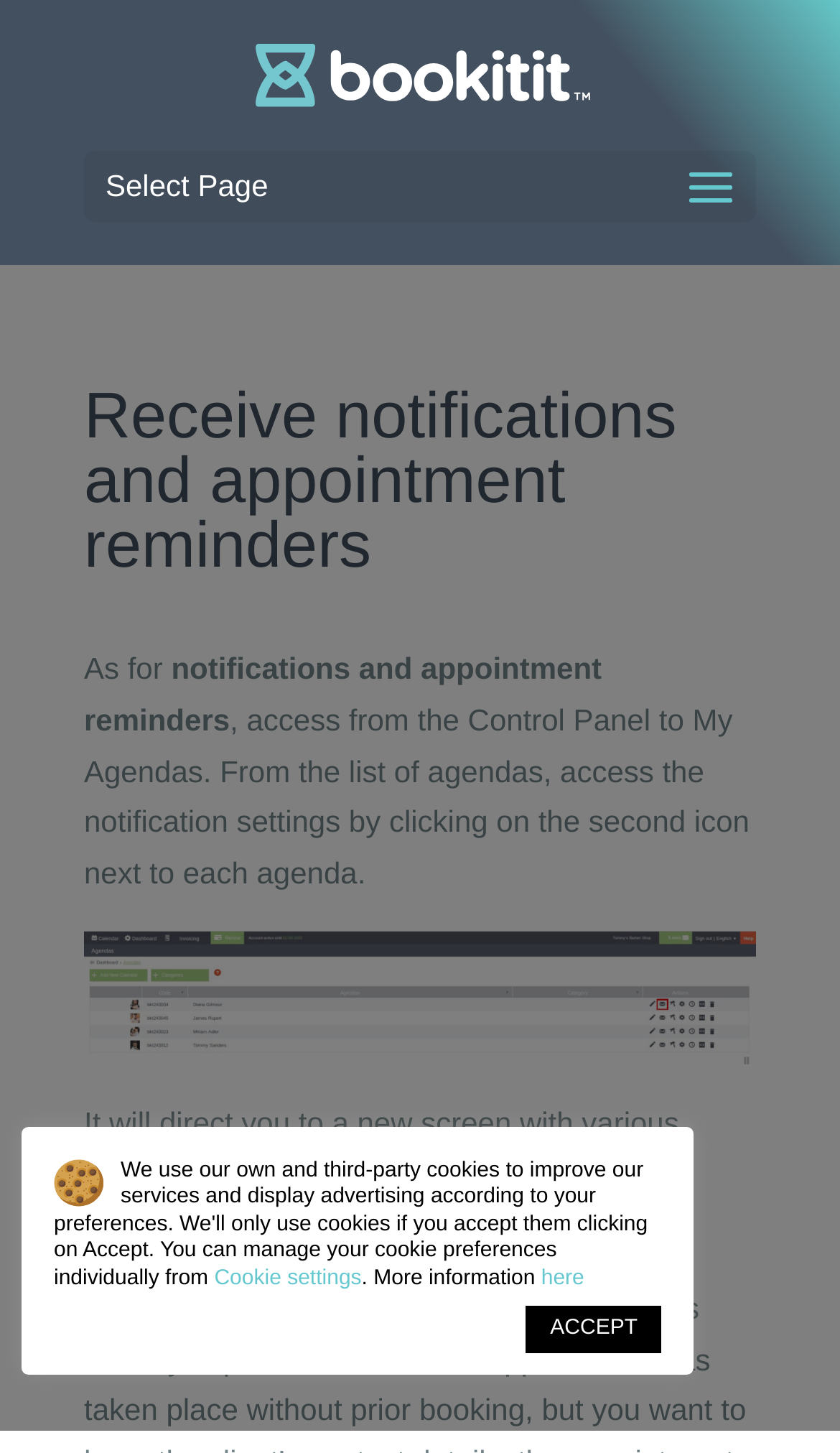Summarize the webpage in an elaborate manner.

The webpage is about receiving notifications and appointment reminders in an online calendar and scheduling system. At the top, there is a link and an image with the text "Online Calendar and online scheduling & bookings system". Below this, there is a dropdown menu labeled "Select Page". 

The main content of the page is divided into sections. The first section has a heading "Receive notifications and appointment reminders" and a paragraph of text that explains how to access notification settings from the Control Panel. This text is positioned in the top half of the page, spanning almost the entire width. 

Below this paragraph, there is an image, likely an illustration or a screenshot, that takes up about half of the page width. 

The next section starts with a paragraph of text that explains what will happen after accessing the notification settings. This text is positioned below the image and spans about three-quarters of the page width.

At the bottom of the page, there is a section related to cookie settings. It contains a button labeled "Cookie settings", a short text, and a link labeled "here". To the right of this section, there is a prominent button labeled "ACCEPT".